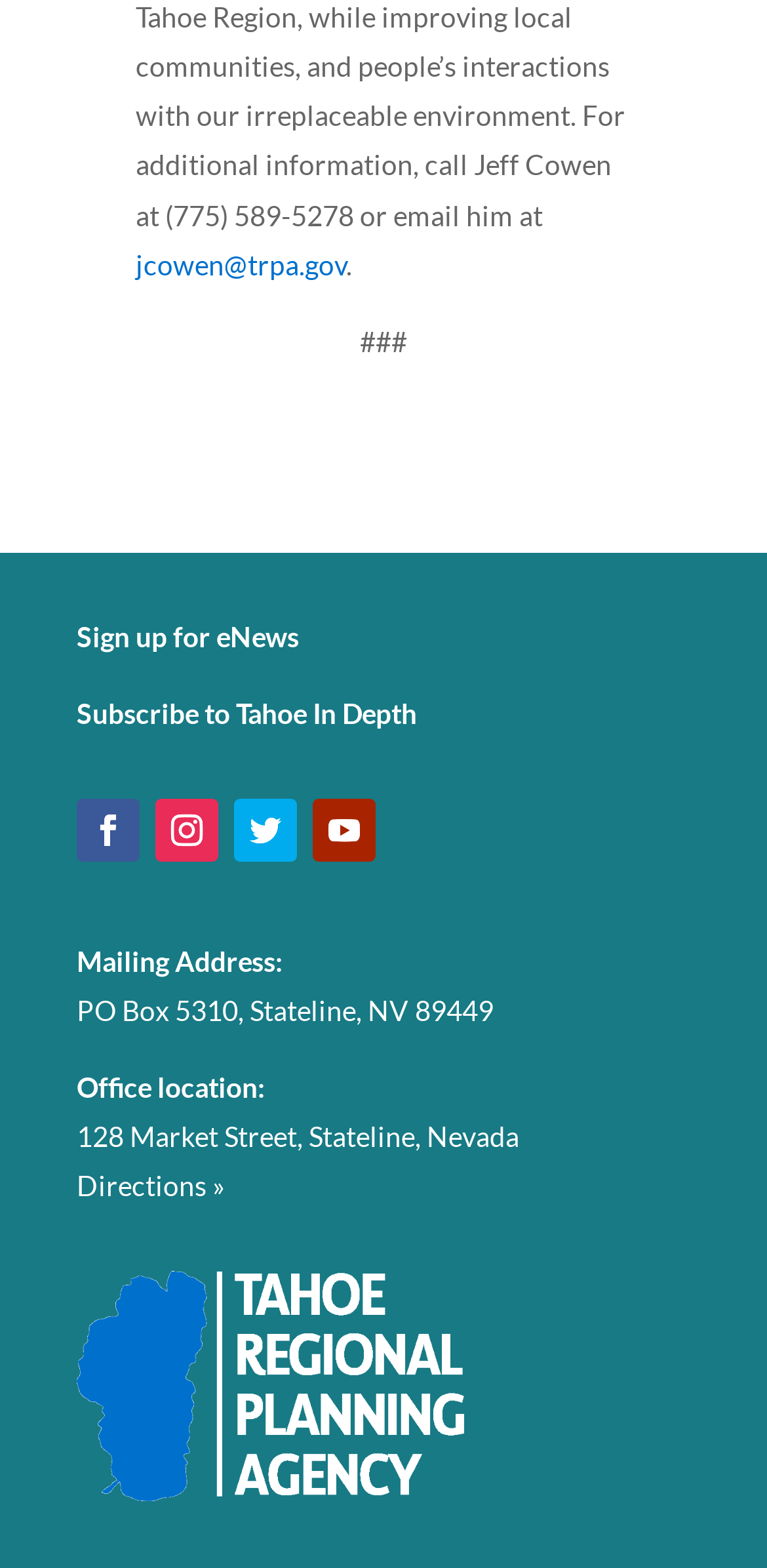Provide a brief response using a word or short phrase to this question:
What is the email address to contact?

jcowen@trpa.gov